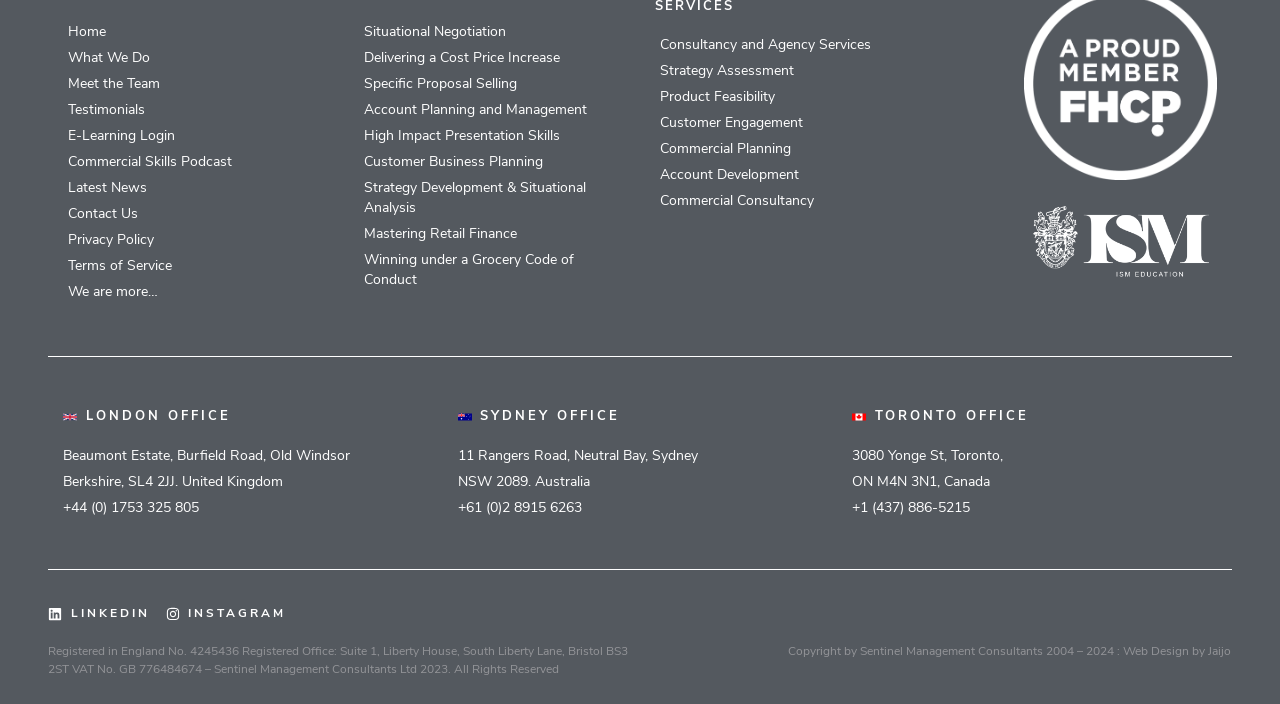Please find the bounding box for the UI element described by: "Strategy Development & Situational Analysis".

[0.281, 0.25, 0.488, 0.315]